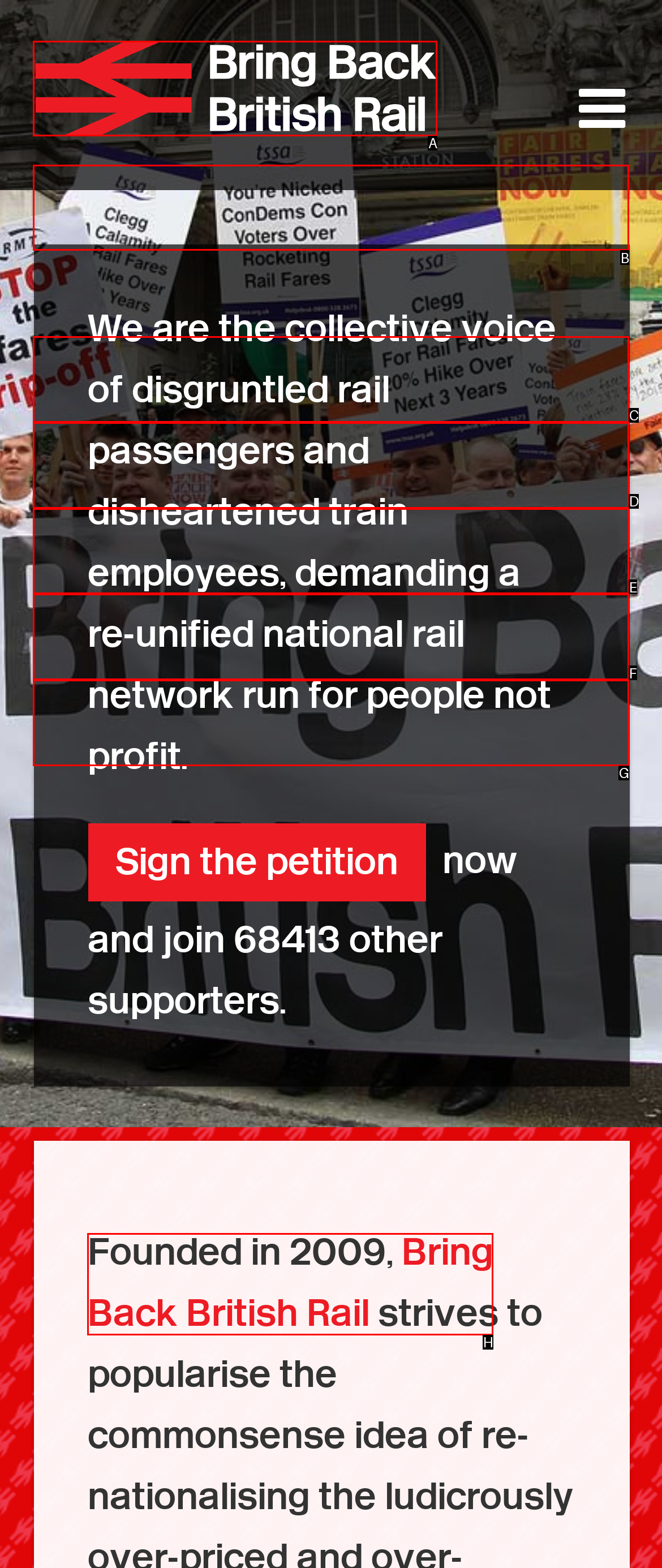Given the element description: Toggle navigation
Pick the letter of the correct option from the list.

None